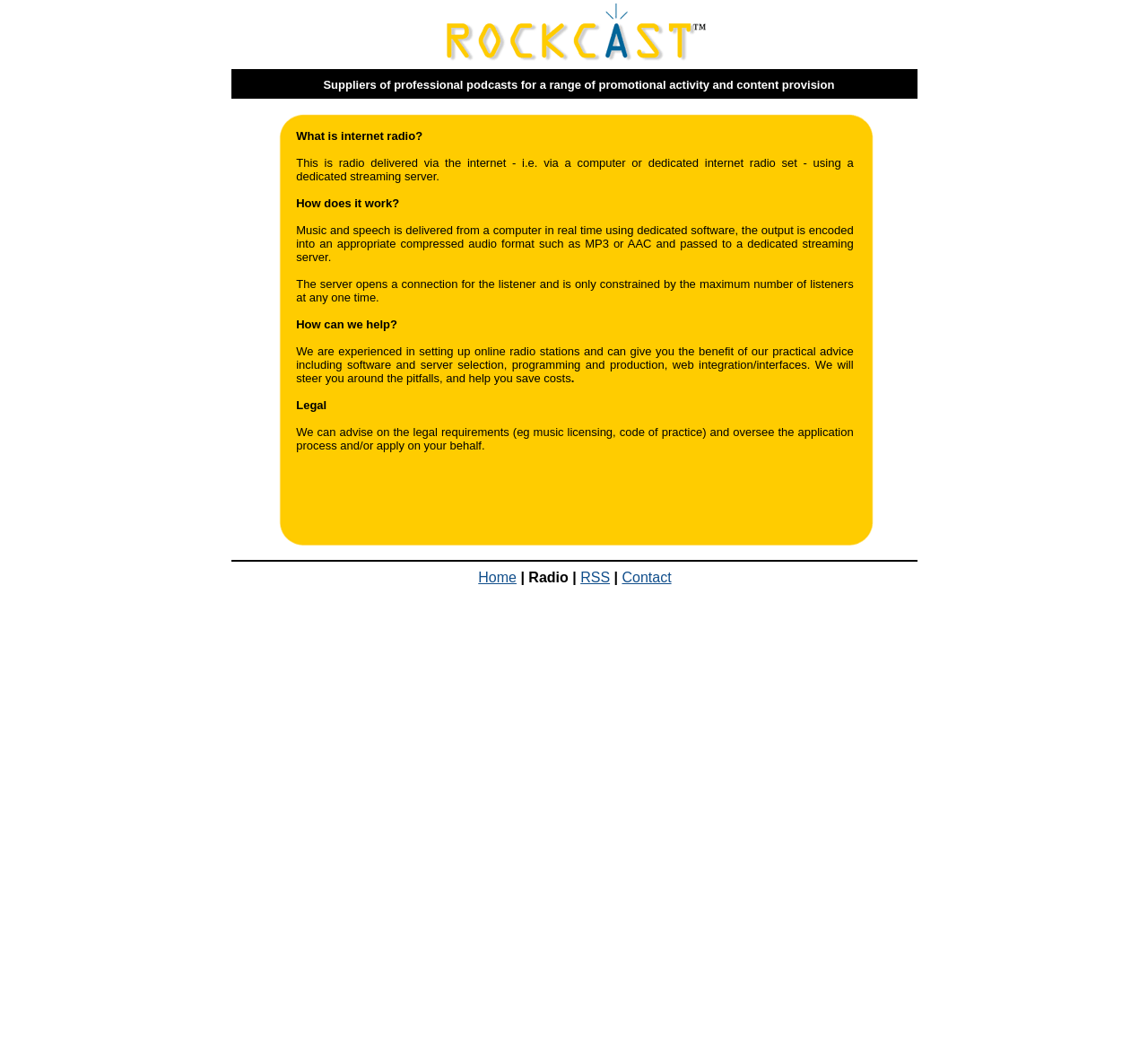Please reply to the following question with a single word or a short phrase:
What services does RockCast offer?

Setting up online radio stations